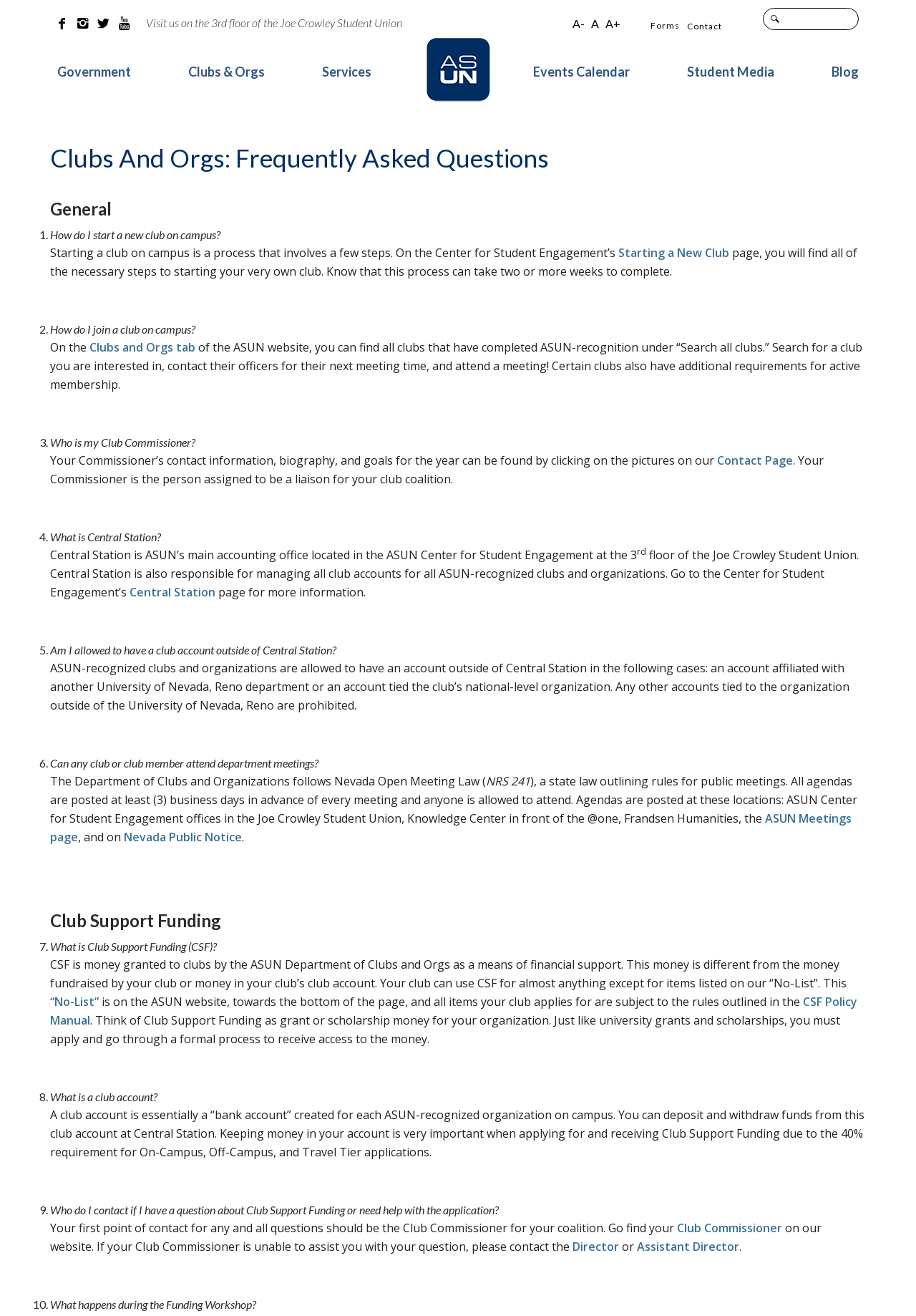Please specify the bounding box coordinates of the clickable region to carry out the following instruction: "Go to the 'Government' page". The coordinates should be four float numbers between 0 and 1, in the format [left, top, right, bottom].

[0.062, 0.042, 0.143, 0.067]